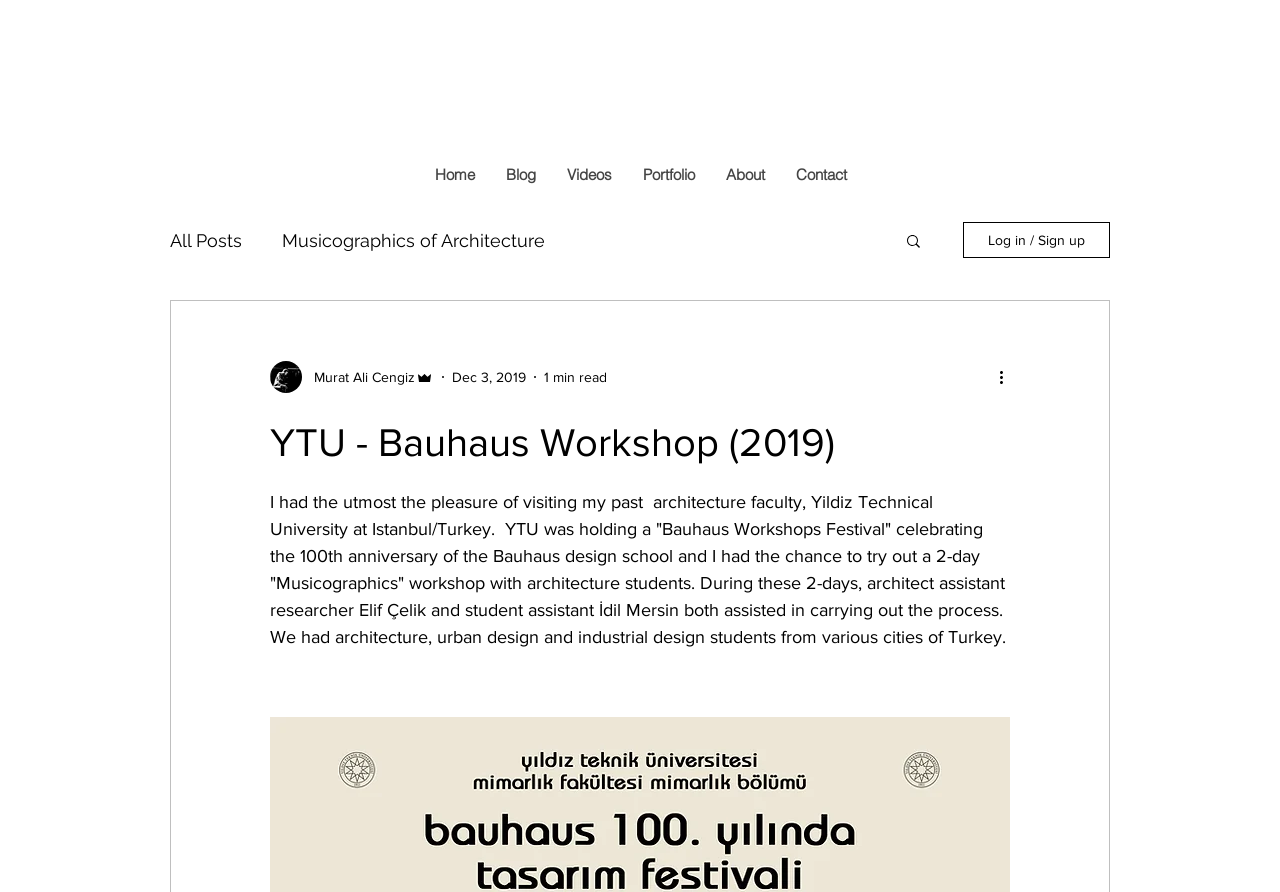What is the name of the university?
From the image, respond with a single word or phrase.

Yildiz Technical University